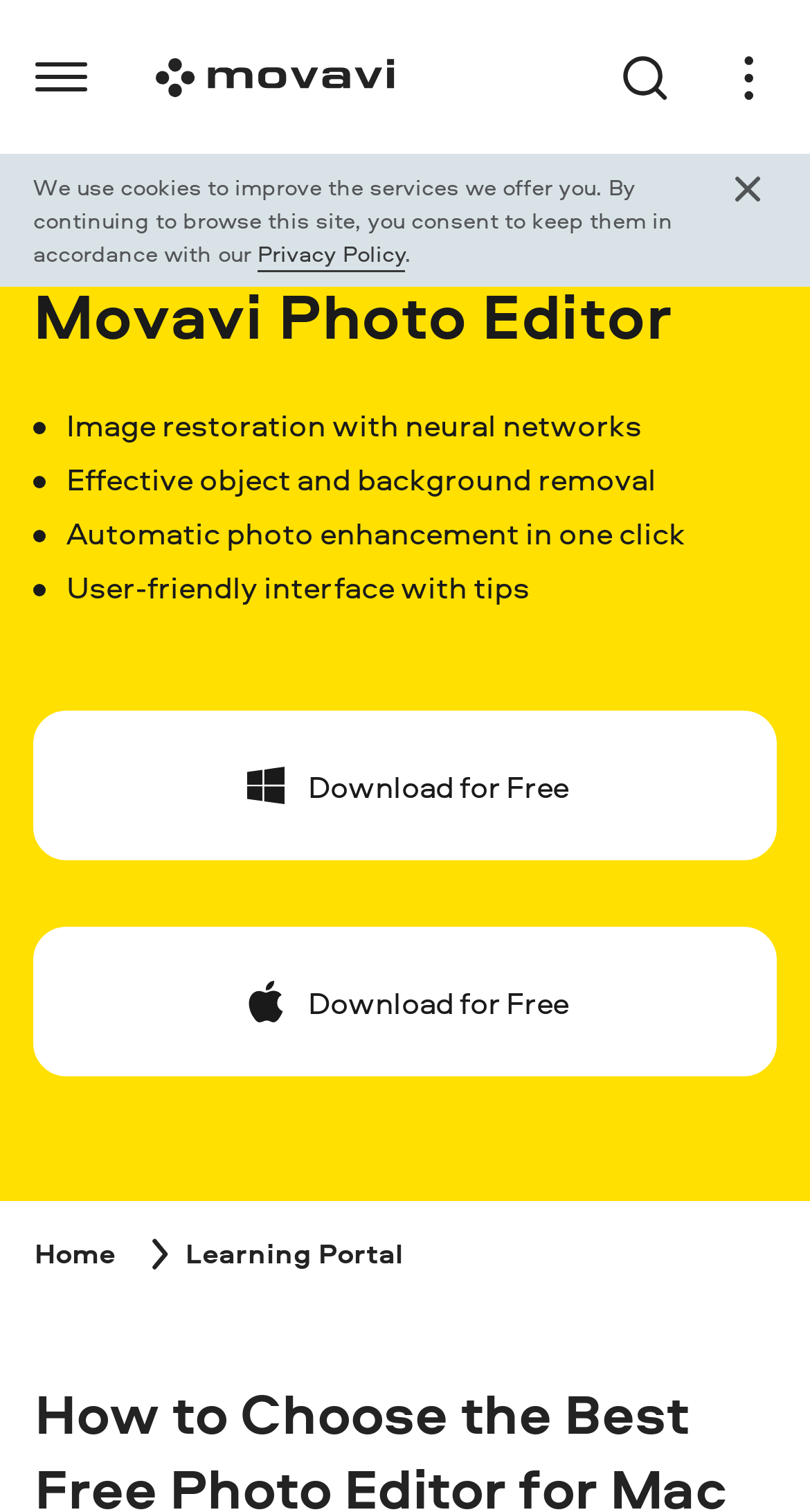Locate the bounding box coordinates of the area that needs to be clicked to fulfill the following instruction: "Search for something". The coordinates should be in the format of four float numbers between 0 and 1, namely [left, top, right, bottom].

[0.764, 0.0, 0.86, 0.102]